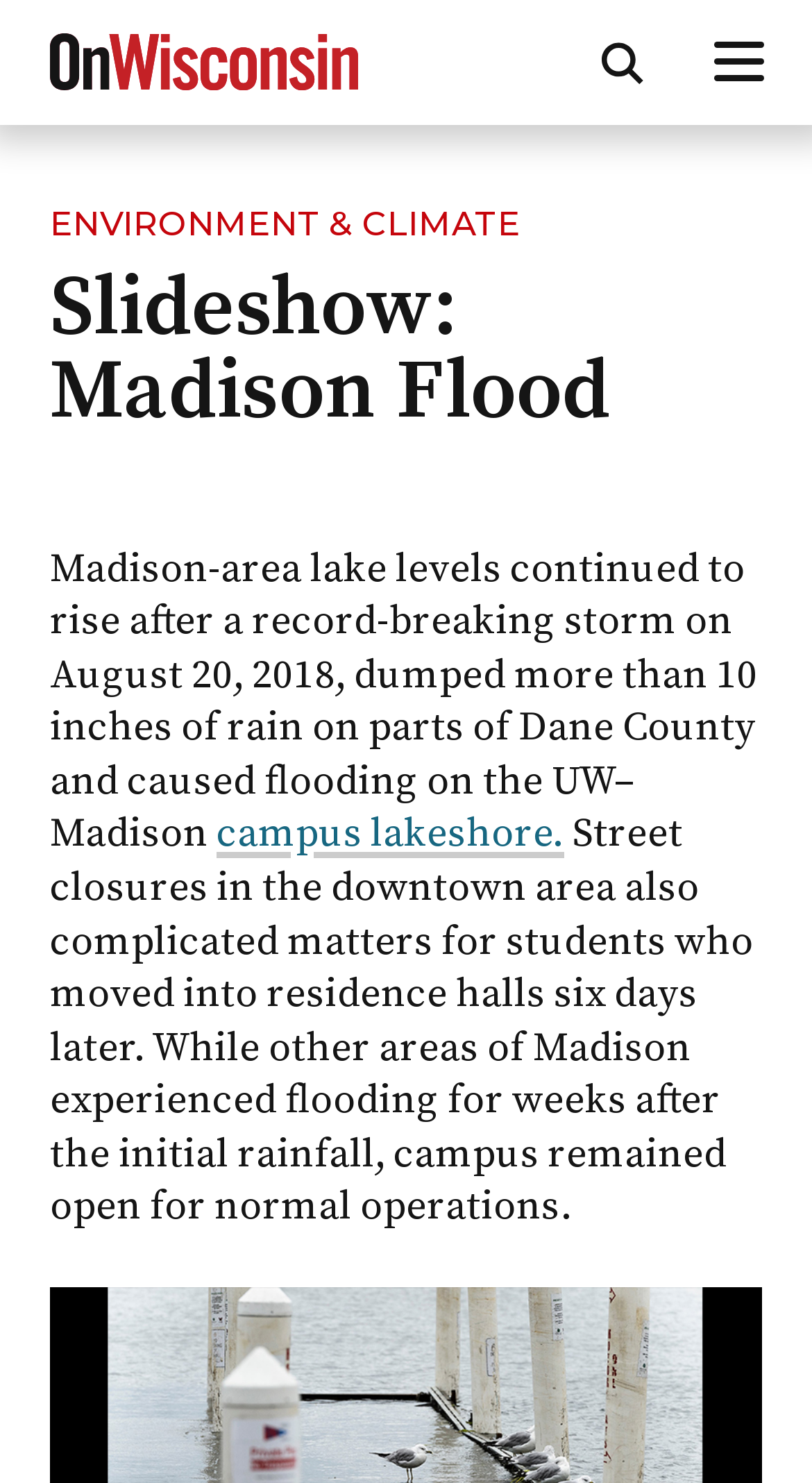How many inches of rain did the storm dump?
Using the visual information, respond with a single word or phrase.

more than 10 inches